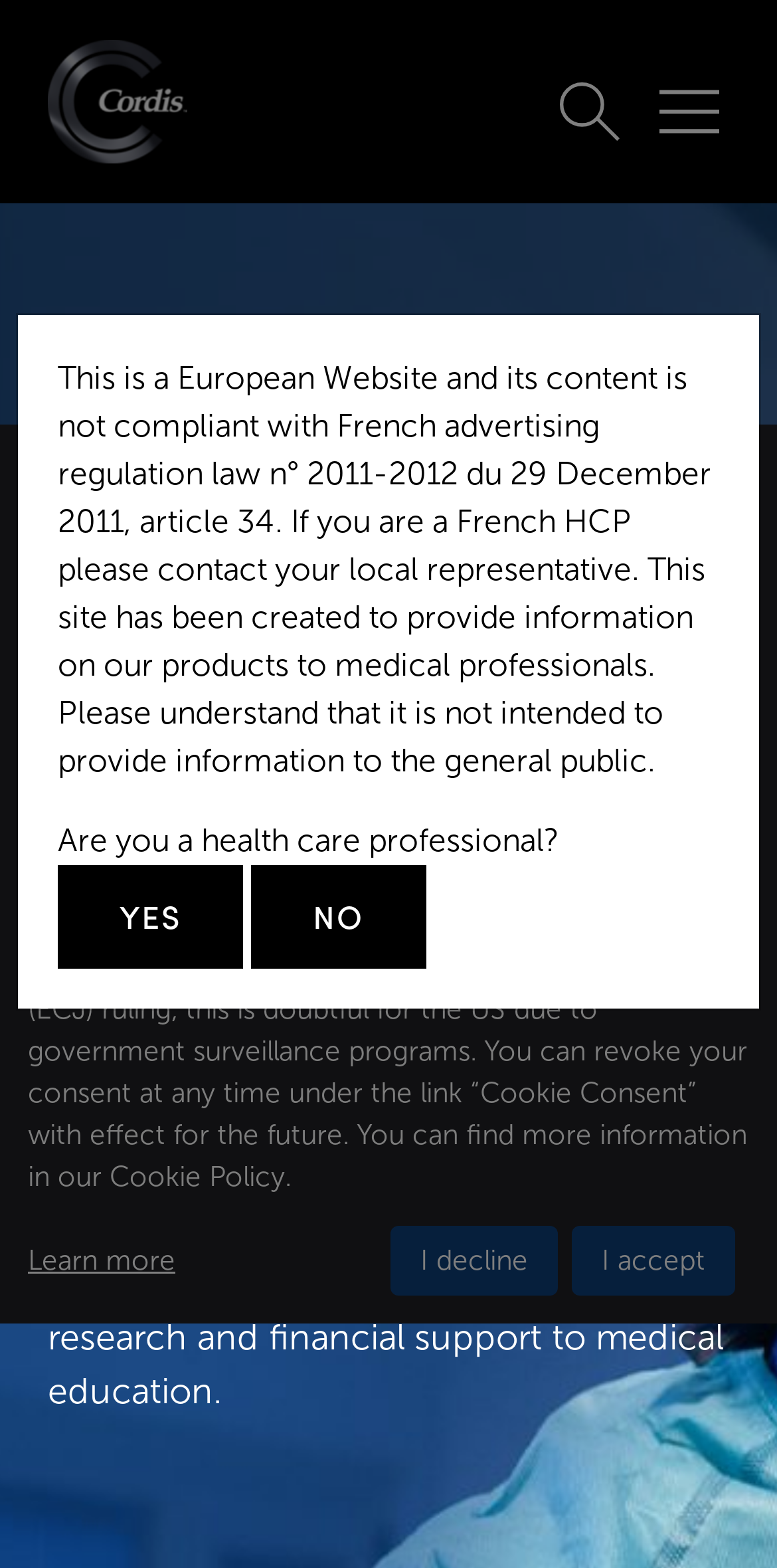Using the provided element description, identify the bounding box coordinates as (top-left x, top-left y, bottom-right x, bottom-right y). Ensure all values are between 0 and 1. Description: Cordis Logo

[0.062, 0.025, 0.241, 0.104]